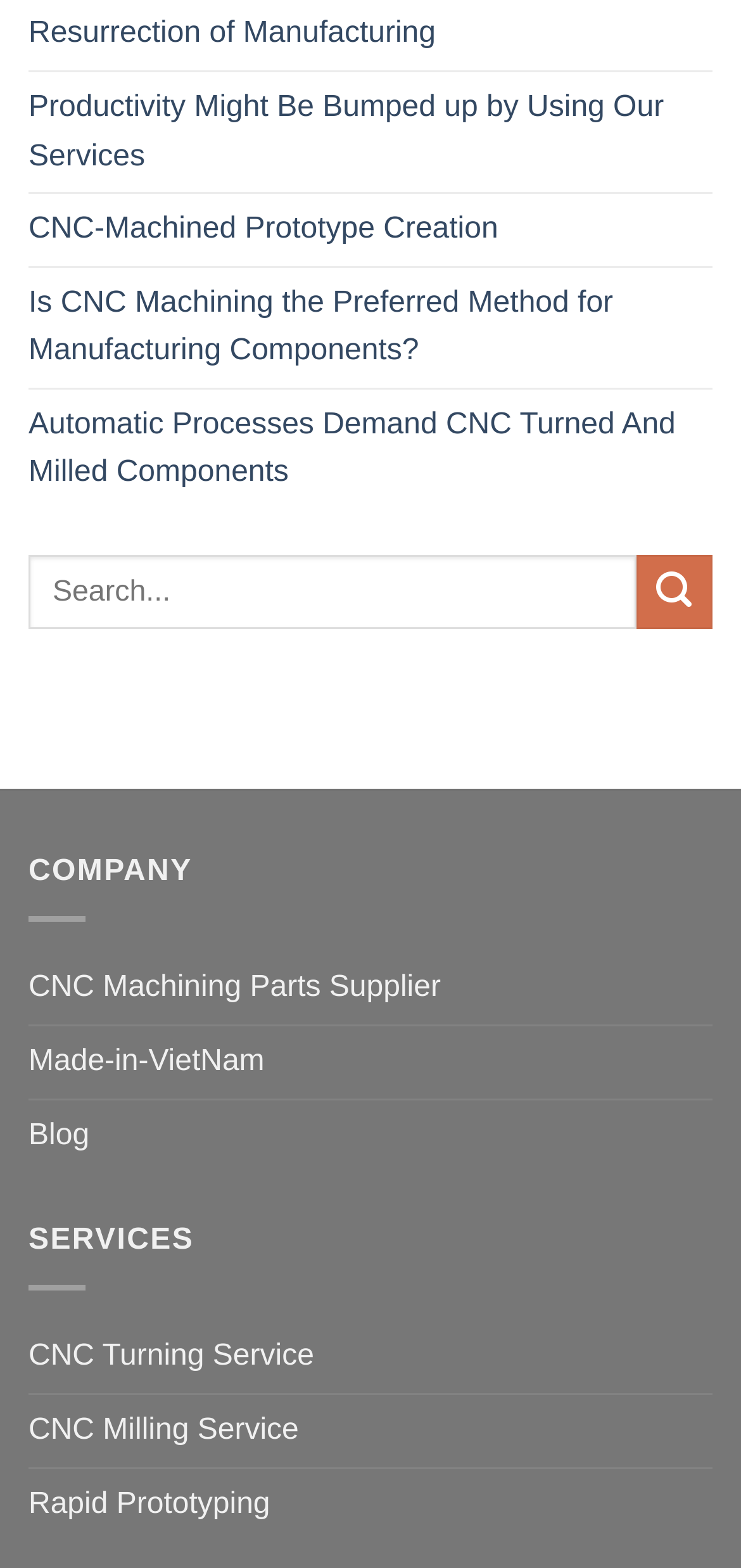Utilize the details in the image to give a detailed response to the question: How many services are listed?

The webpage lists five services: CNC Turning Service, CNC Milling Service, Rapid Prototyping, CNC-Machined Prototype Creation, and CNC Machining Parts Supplier.